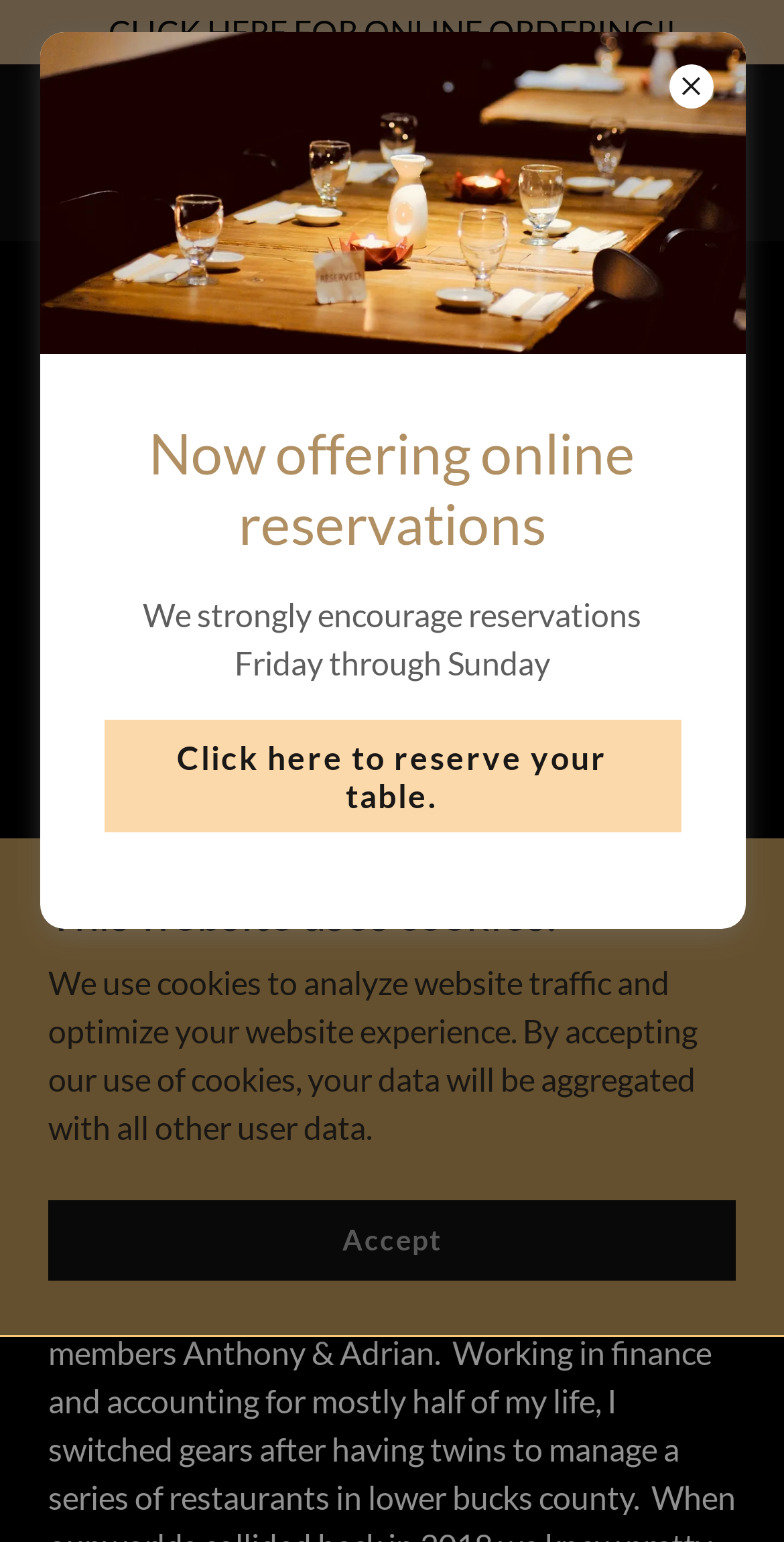Please give a short response to the question using one word or a phrase:
What is the purpose of the website?

To provide information about the restaurant